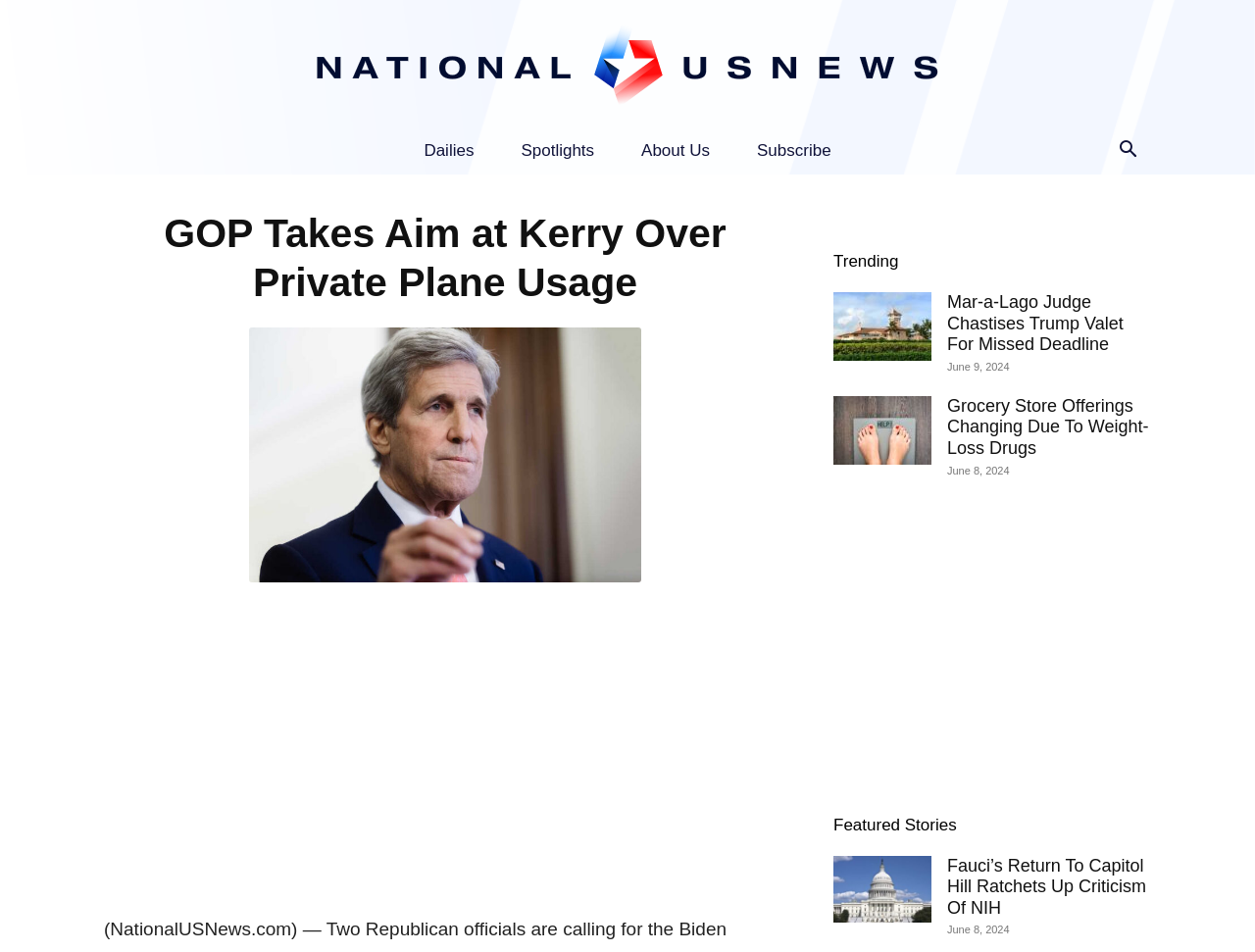What is the purpose of the button with the text 'Search'?
Based on the image, give a one-word or short phrase answer.

To search the website